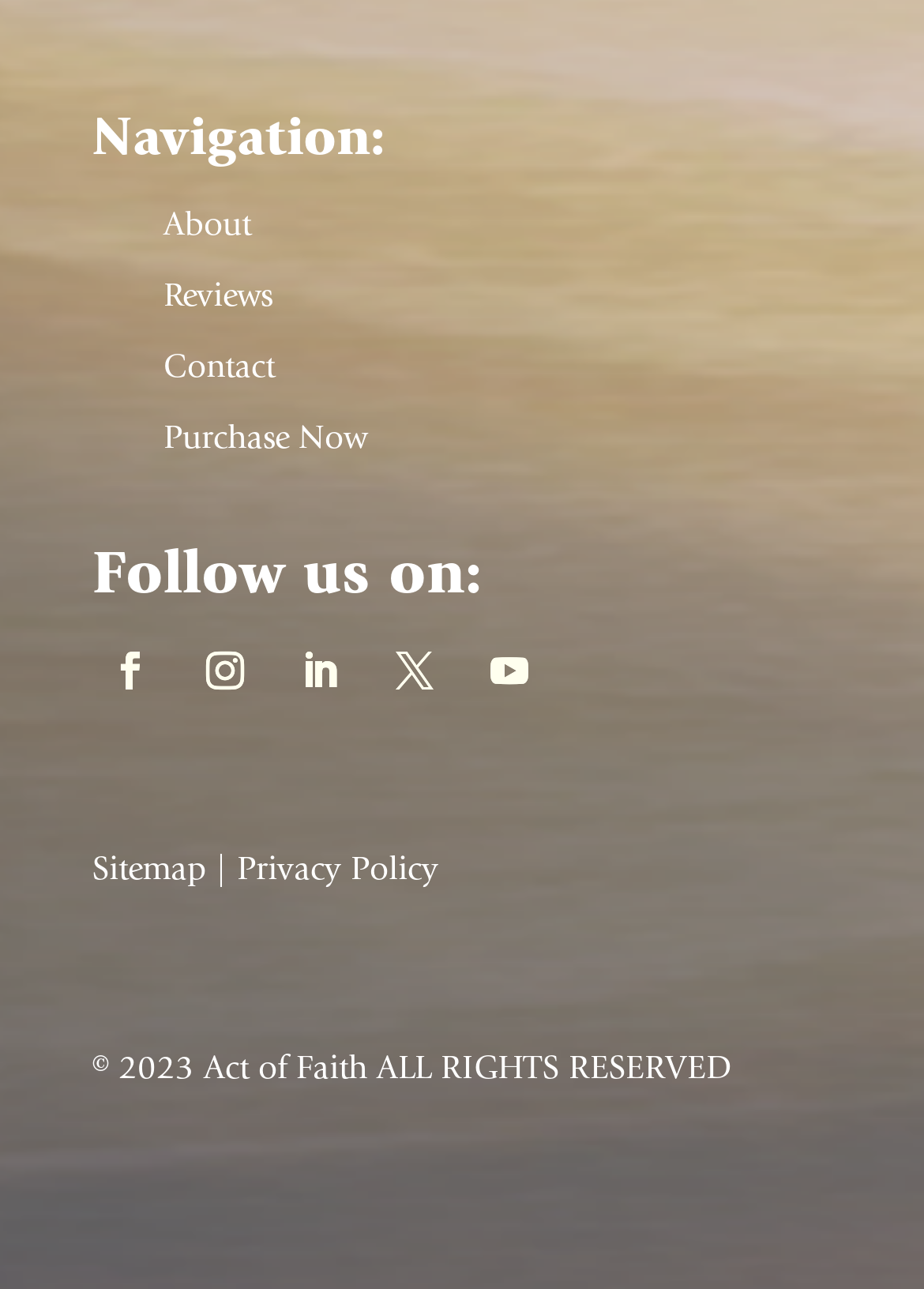Please reply to the following question with a single word or a short phrase:
How many social media links are there?

5